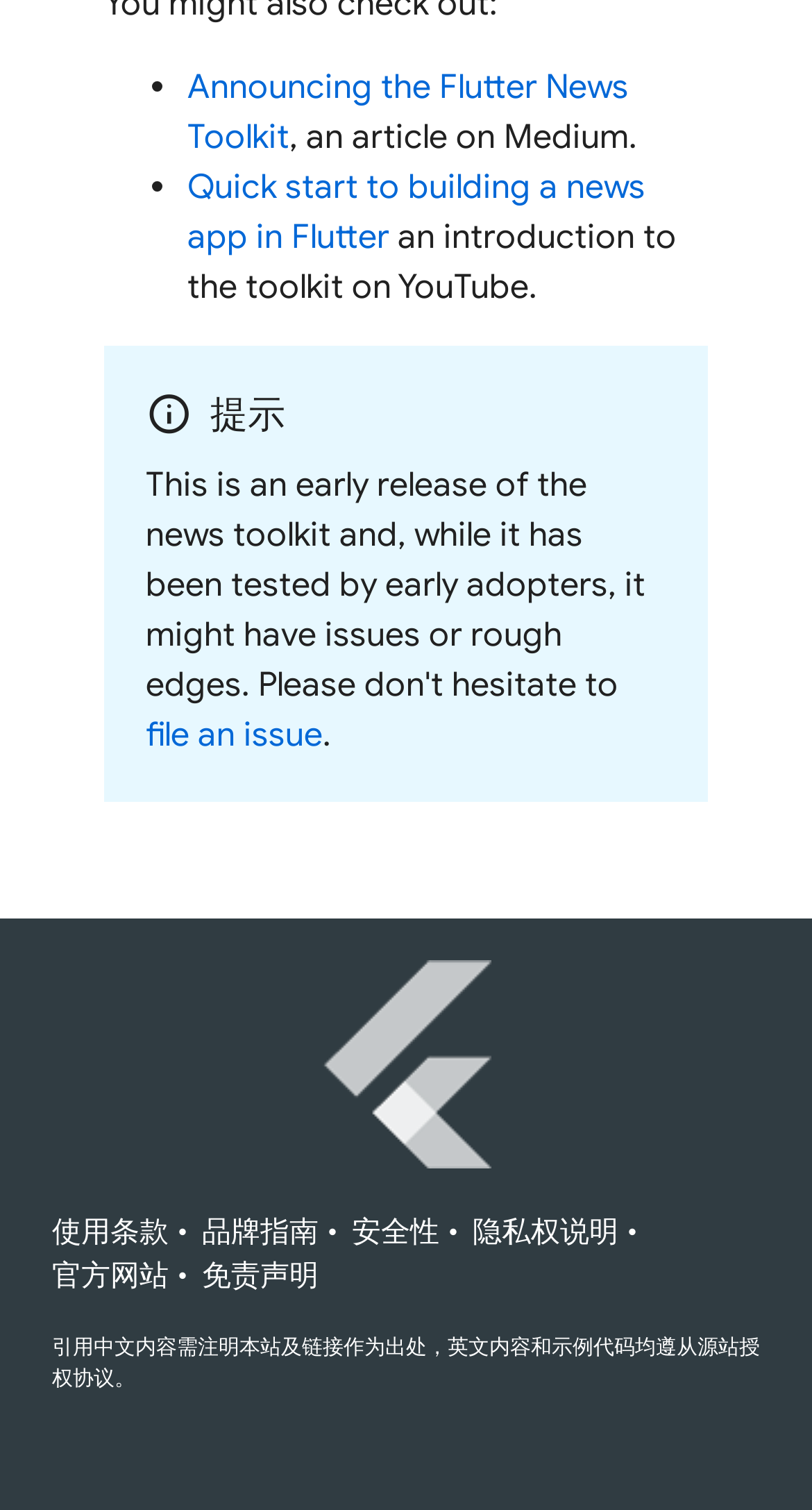How many links are in the complementary section?
Using the image as a reference, answer the question with a short word or phrase.

2